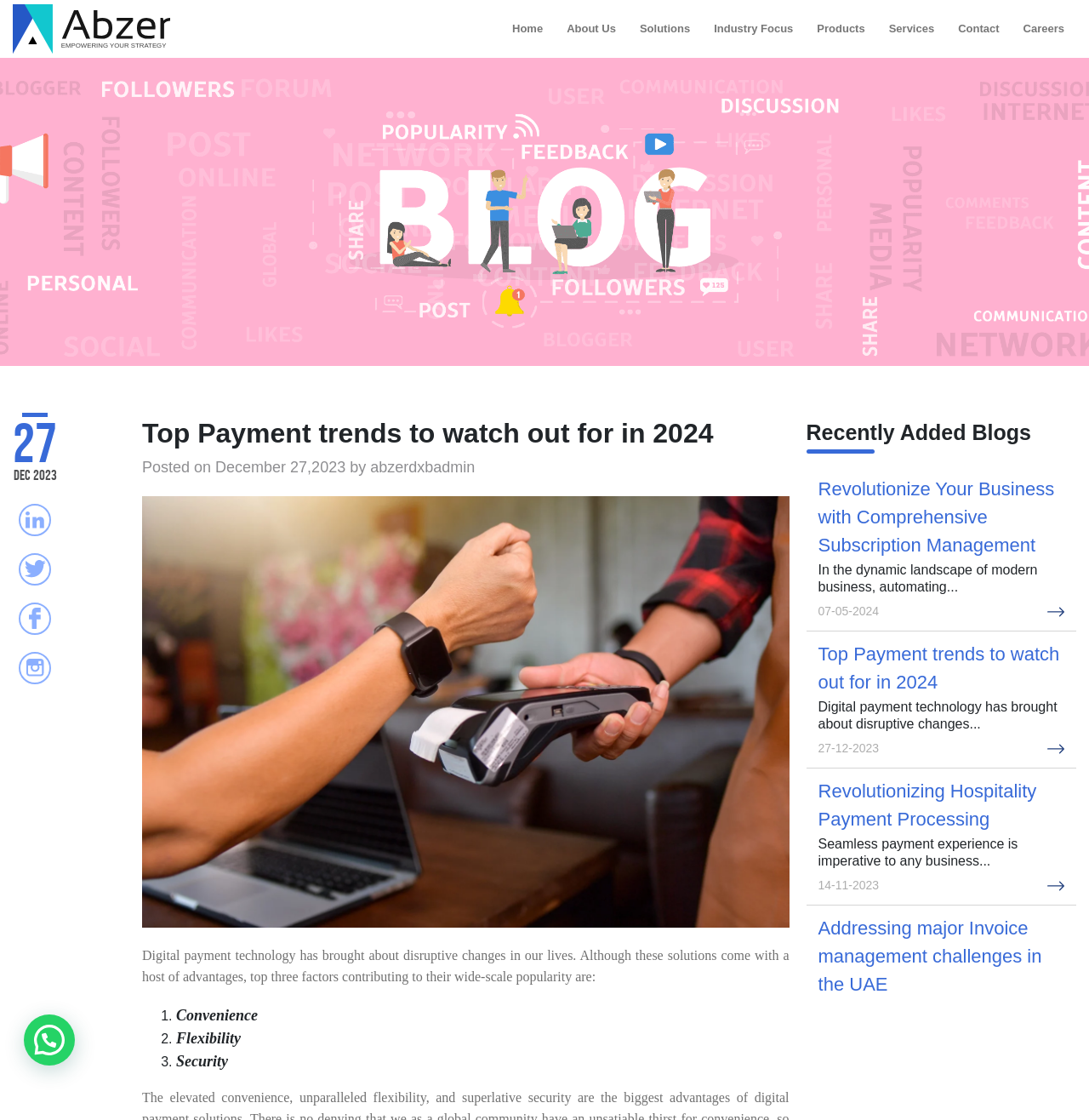How many navigation menu items are there?
Using the details from the image, give an elaborate explanation to answer the question.

There are 7 navigation menu items, which are 'Home', 'About Us', 'Solutions', 'Industry Focus', 'Products', 'Services', and 'Contact'.